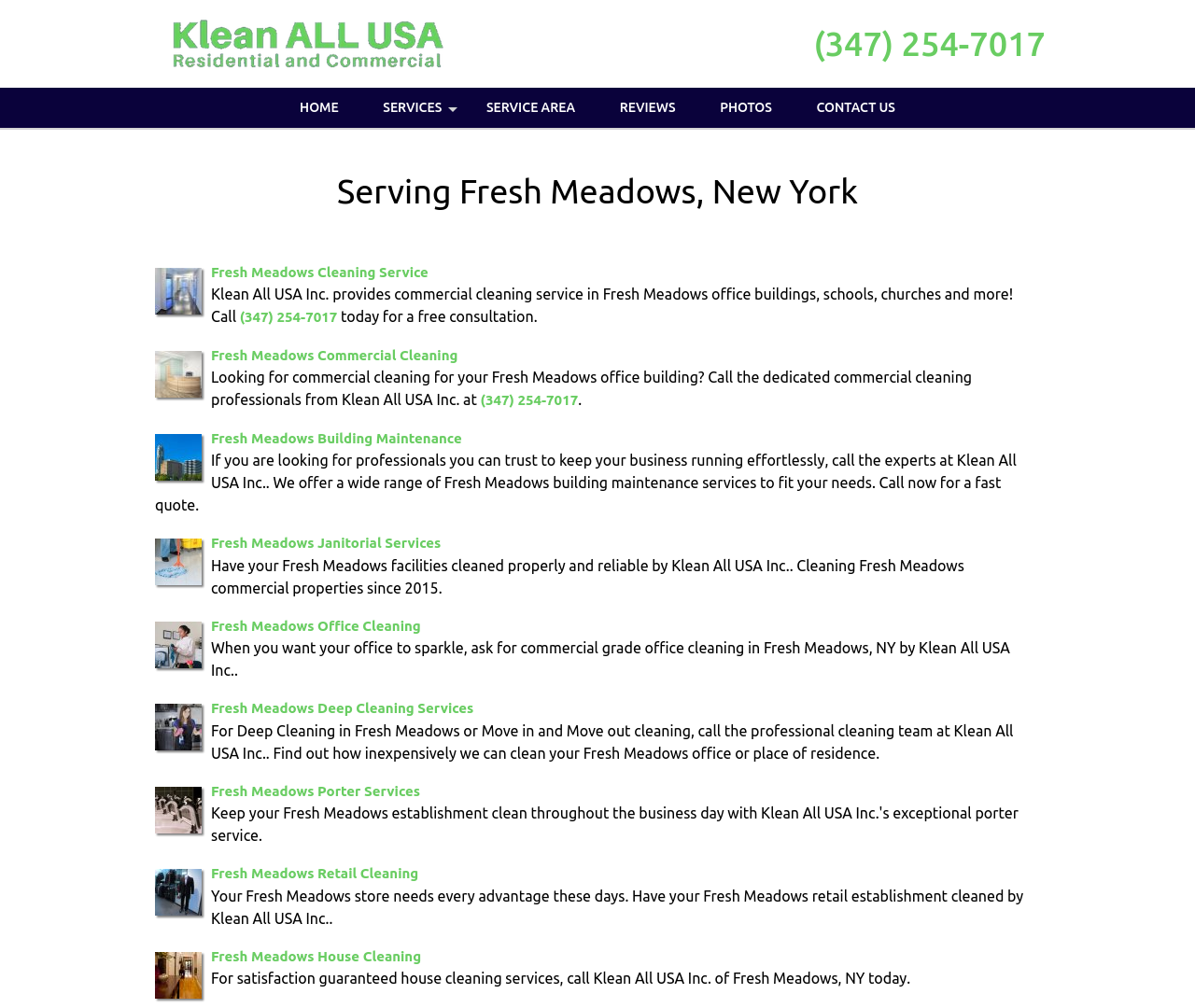Find the bounding box coordinates for the element that must be clicked to complete the instruction: "Read about Fresh Meadows Cleaning Service". The coordinates should be four float numbers between 0 and 1, indicated as [left, top, right, bottom].

[0.177, 0.262, 0.359, 0.277]